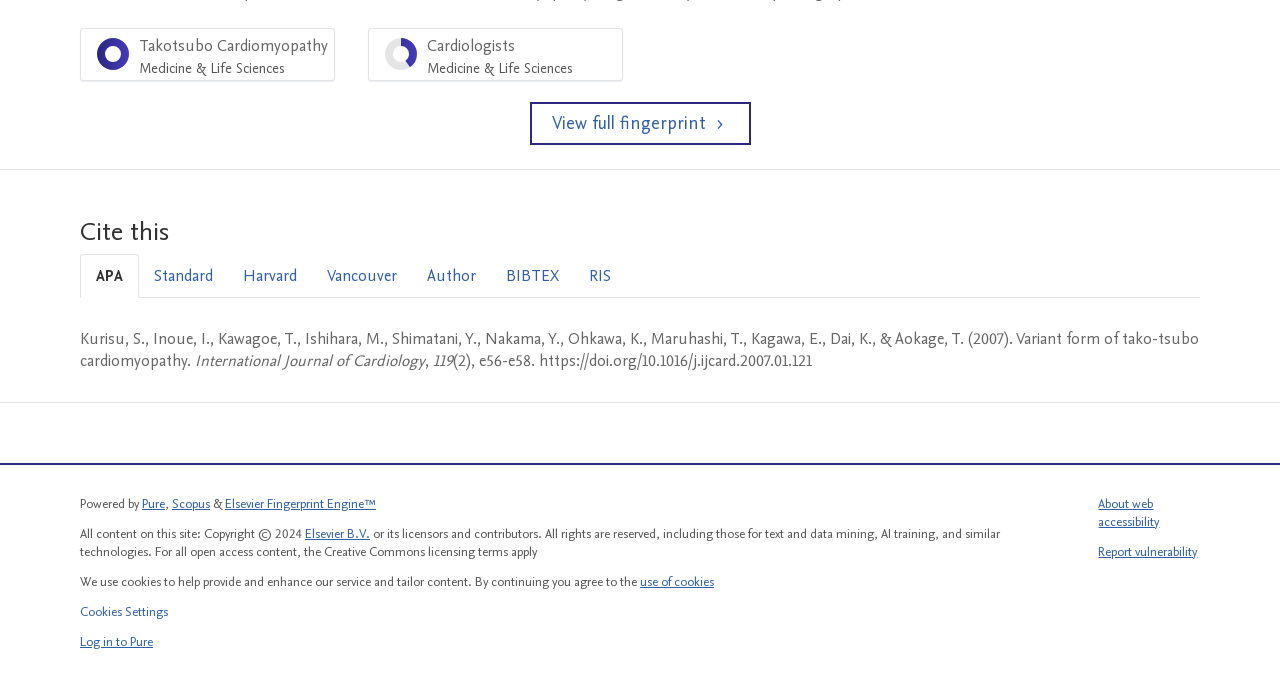Find the bounding box coordinates of the element you need to click on to perform this action: 'Log in to Pure'. The coordinates should be represented by four float values between 0 and 1, in the format [left, top, right, bottom].

[0.062, 0.913, 0.12, 0.939]